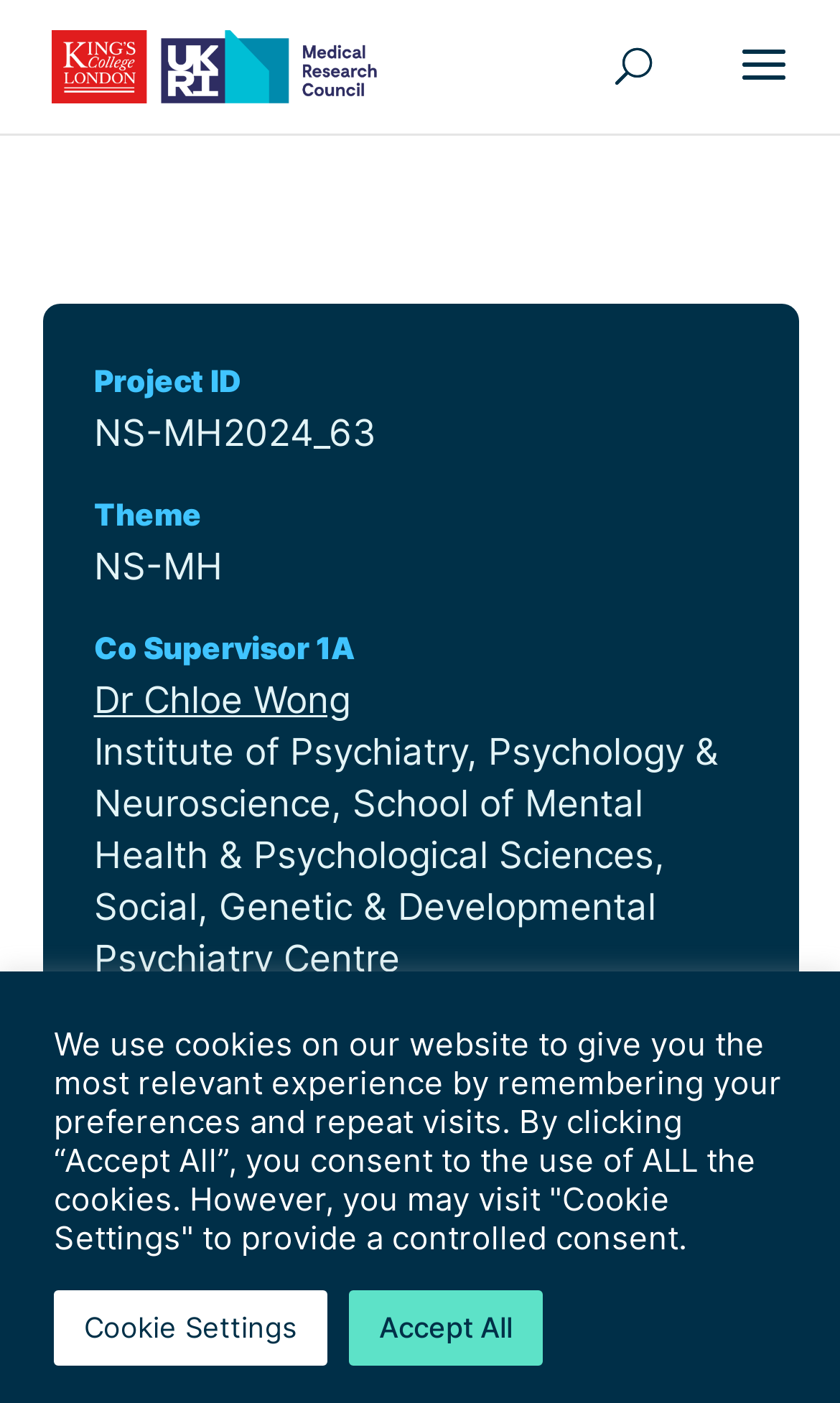Please answer the following query using a single word or phrase: 
What is the project ID?

NS-MH2024_63